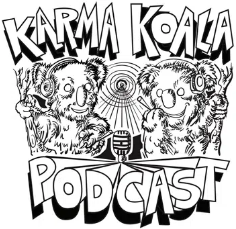Respond to the question below with a single word or phrase:
What is the font style of the title 'KARMA KOALA'?

Bold, stylized